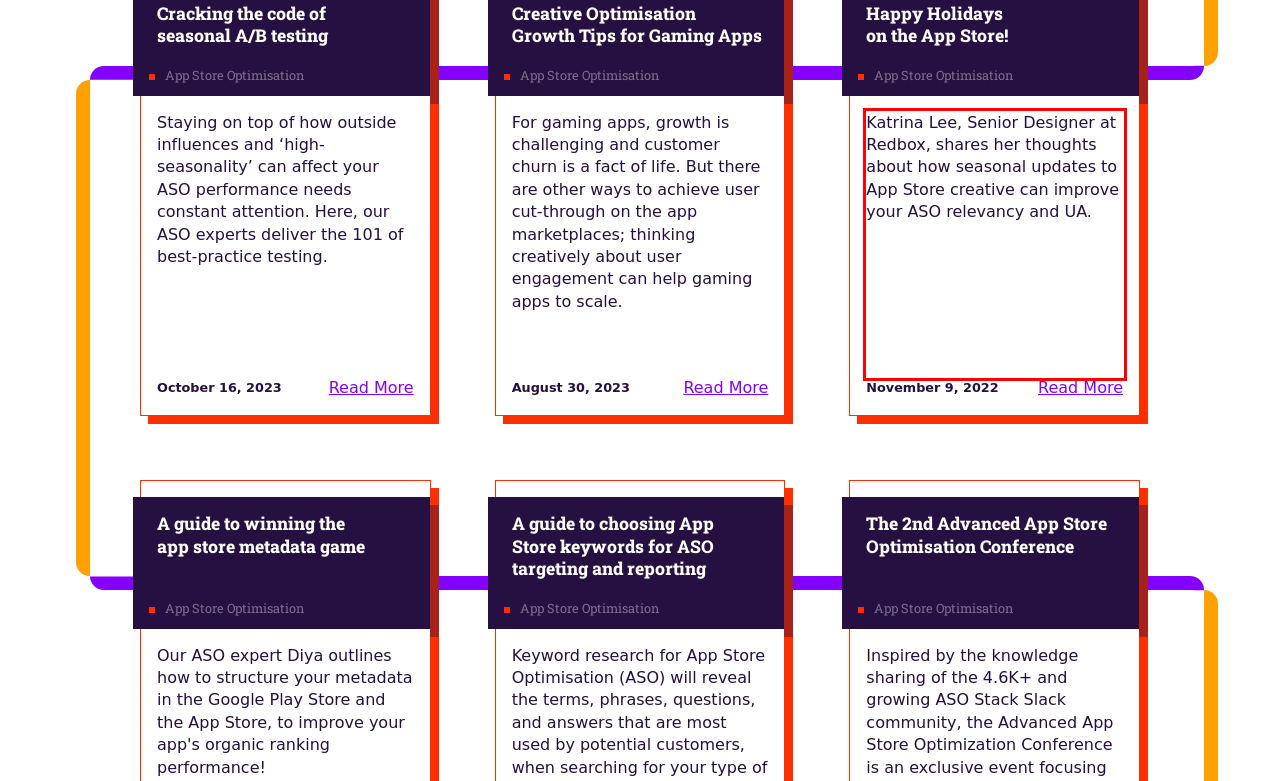Using the provided screenshot, read and generate the text content within the red-bordered area.

Katrina Lee, Senior Designer at Redbox, shares her thoughts about how seasonal updates to App Store creative can improve your ASO relevancy and UA.